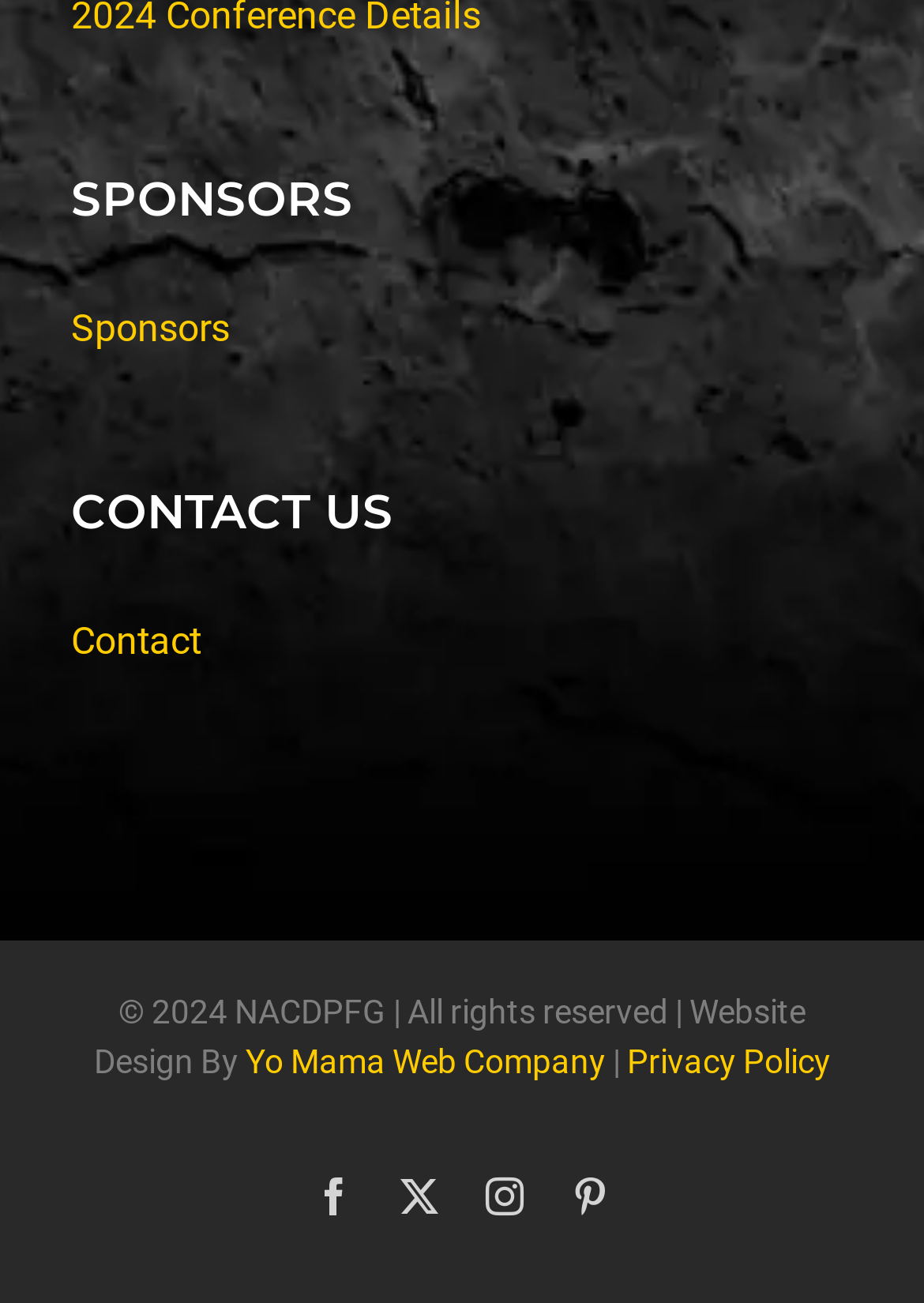Can you identify the bounding box coordinates of the clickable region needed to carry out this instruction: 'View book details'? The coordinates should be four float numbers within the range of 0 to 1, stated as [left, top, right, bottom].

None